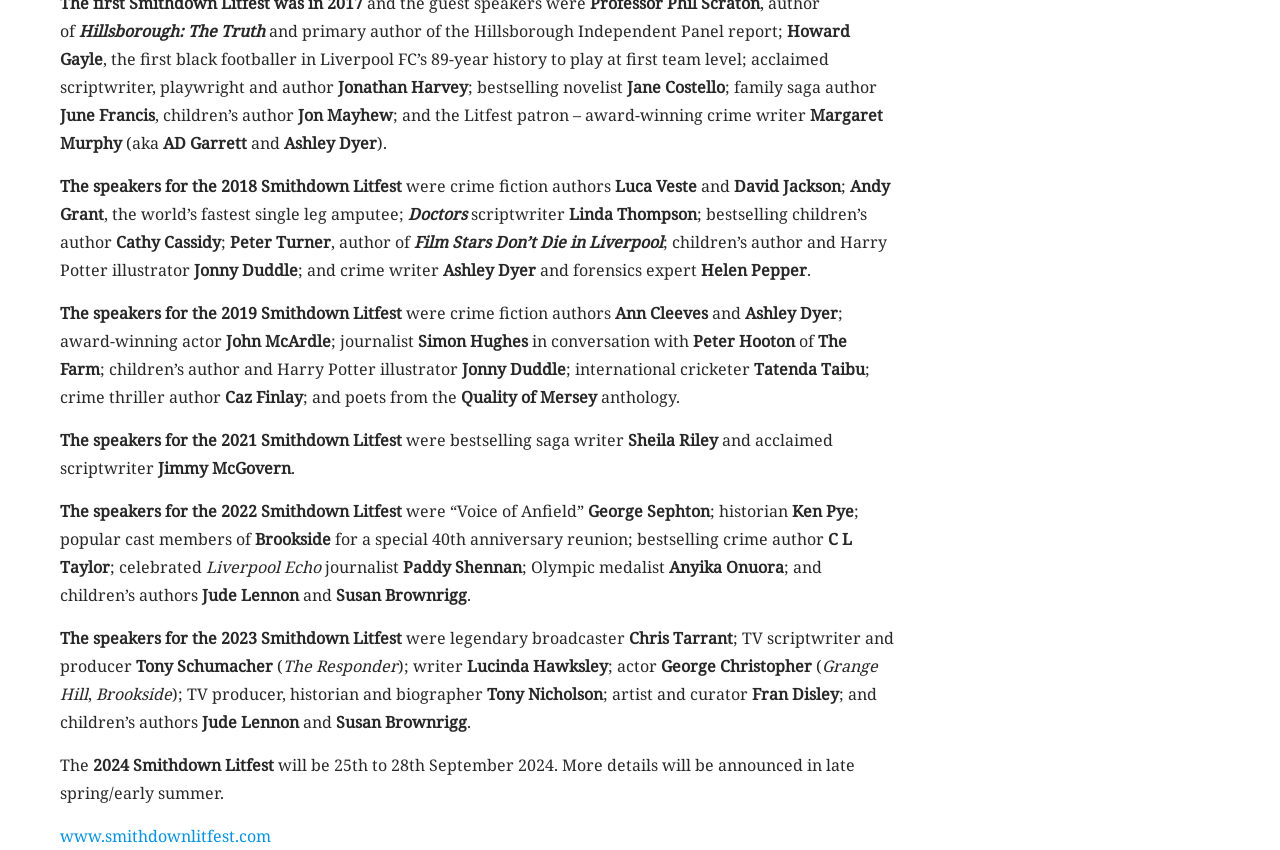Identify the bounding box of the UI element that matches this description: "www.smithdownlitfest.com".

[0.047, 0.971, 0.212, 0.997]